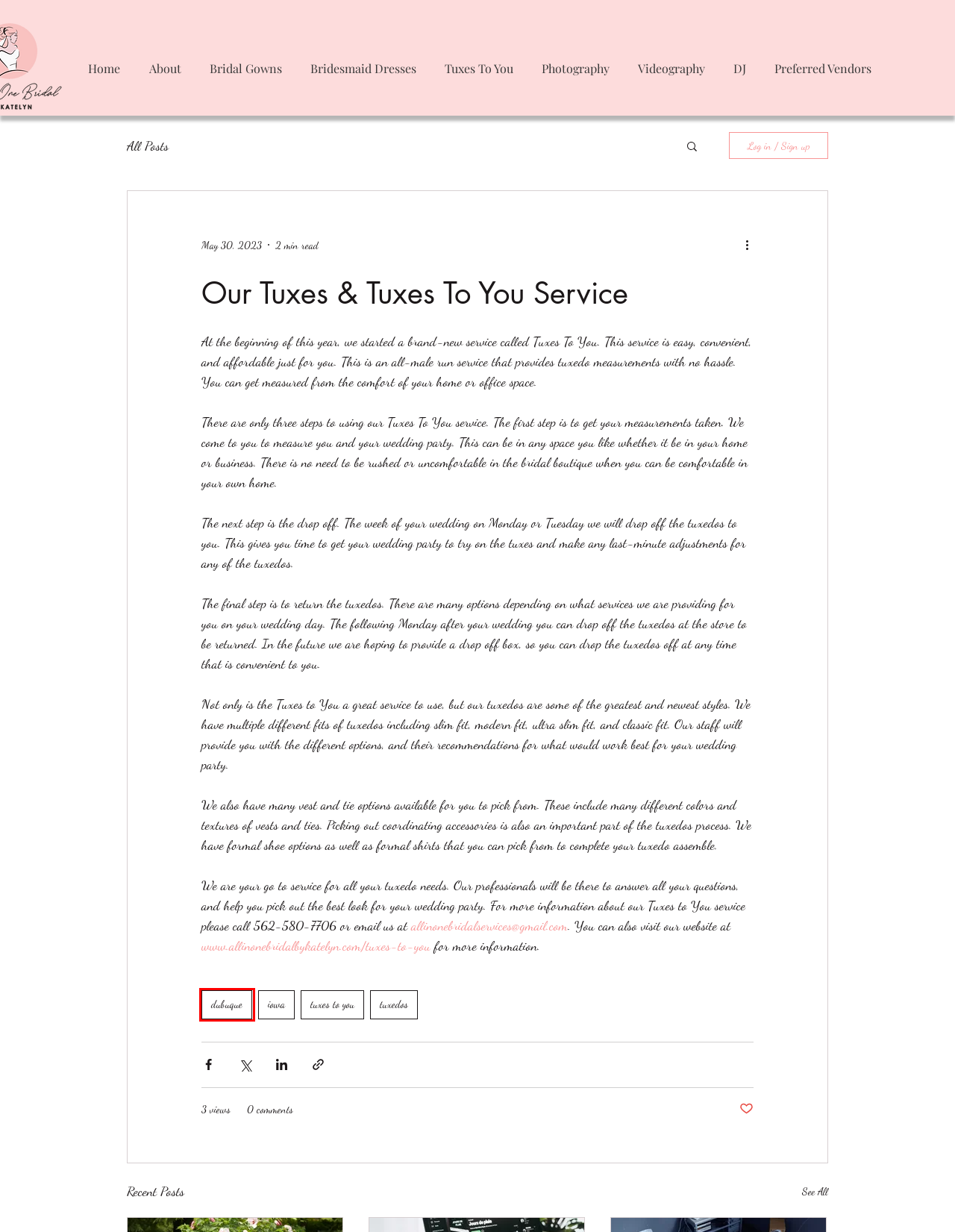Look at the screenshot of a webpage where a red bounding box surrounds a UI element. Your task is to select the best-matching webpage description for the new webpage after you click the element within the bounding box. The available options are:
A. Dubuque Wedding | All in One Bridal by Katelyn
B. tuxes to you | All in One Bridal
C. All In One Bridal By Katelyn
D. tuxedos | All in One Bridal
E. Let’s talk about Wedding DJs
F. iowa | All in One Bridal
G. Why You Need To Hire A Wedding Videographer
H. dubuque | All in One Bridal

H